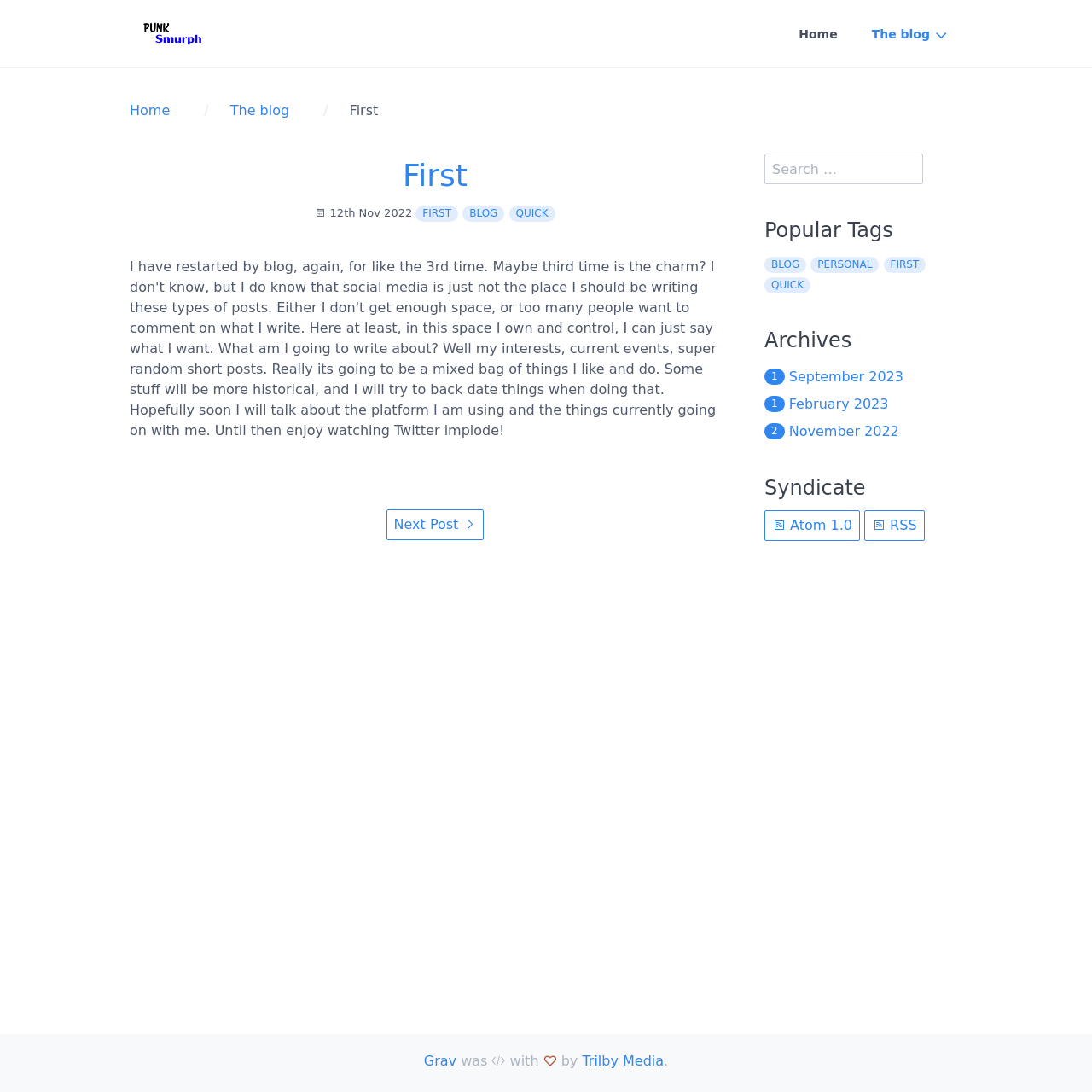Utilize the details in the image to thoroughly answer the following question: What is the purpose of the textbox?

The purpose of the textbox can be determined by looking at its placeholder text, which says 'search', indicating that it is used for searching the blog.